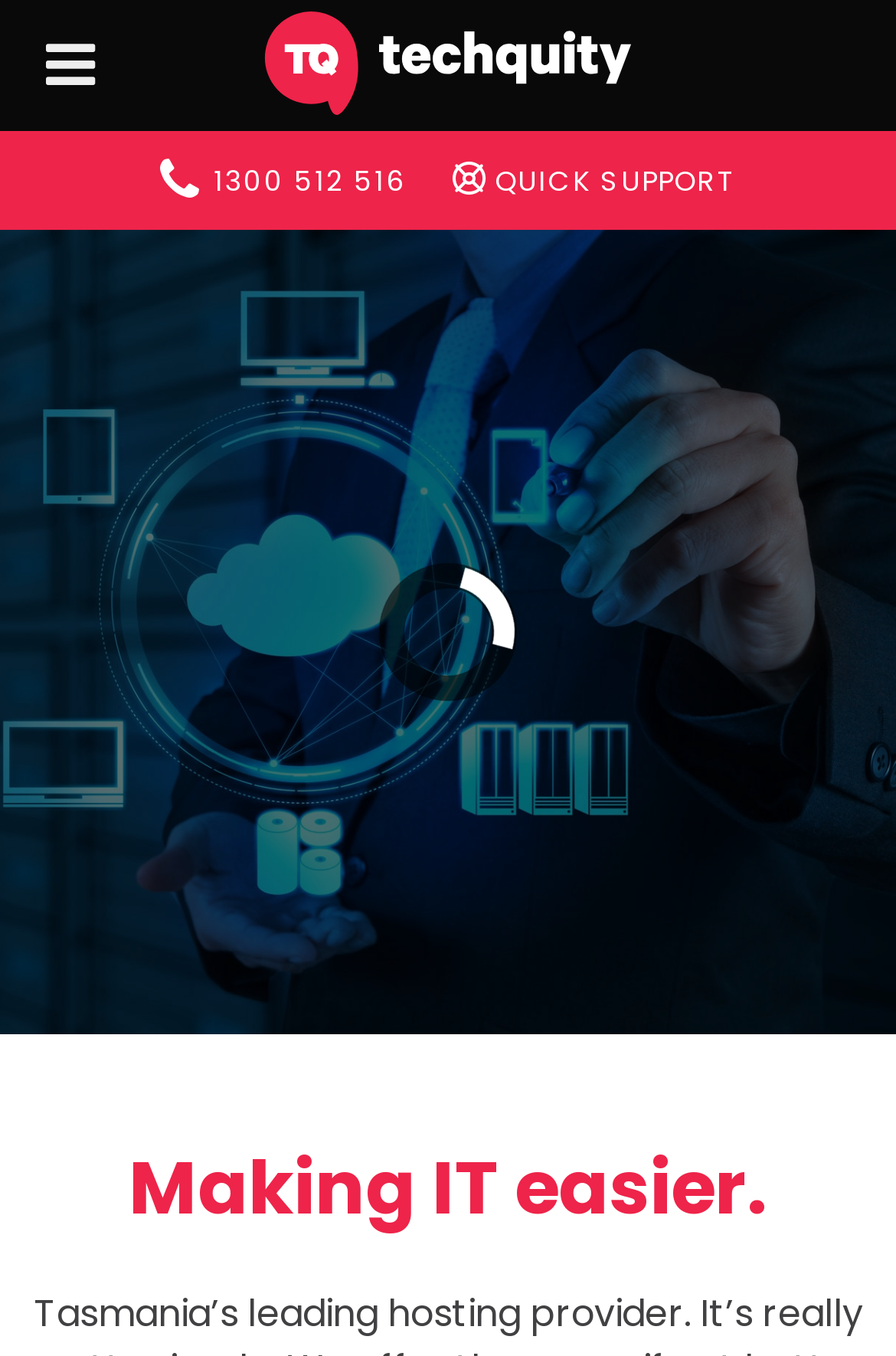What is the phone number for quick support?
Based on the image, answer the question in a detailed manner.

I found the phone number by looking at the top navigation bar, where there is a link labeled '1300 512 516' next to the 'QUICK SUPPORT' link.